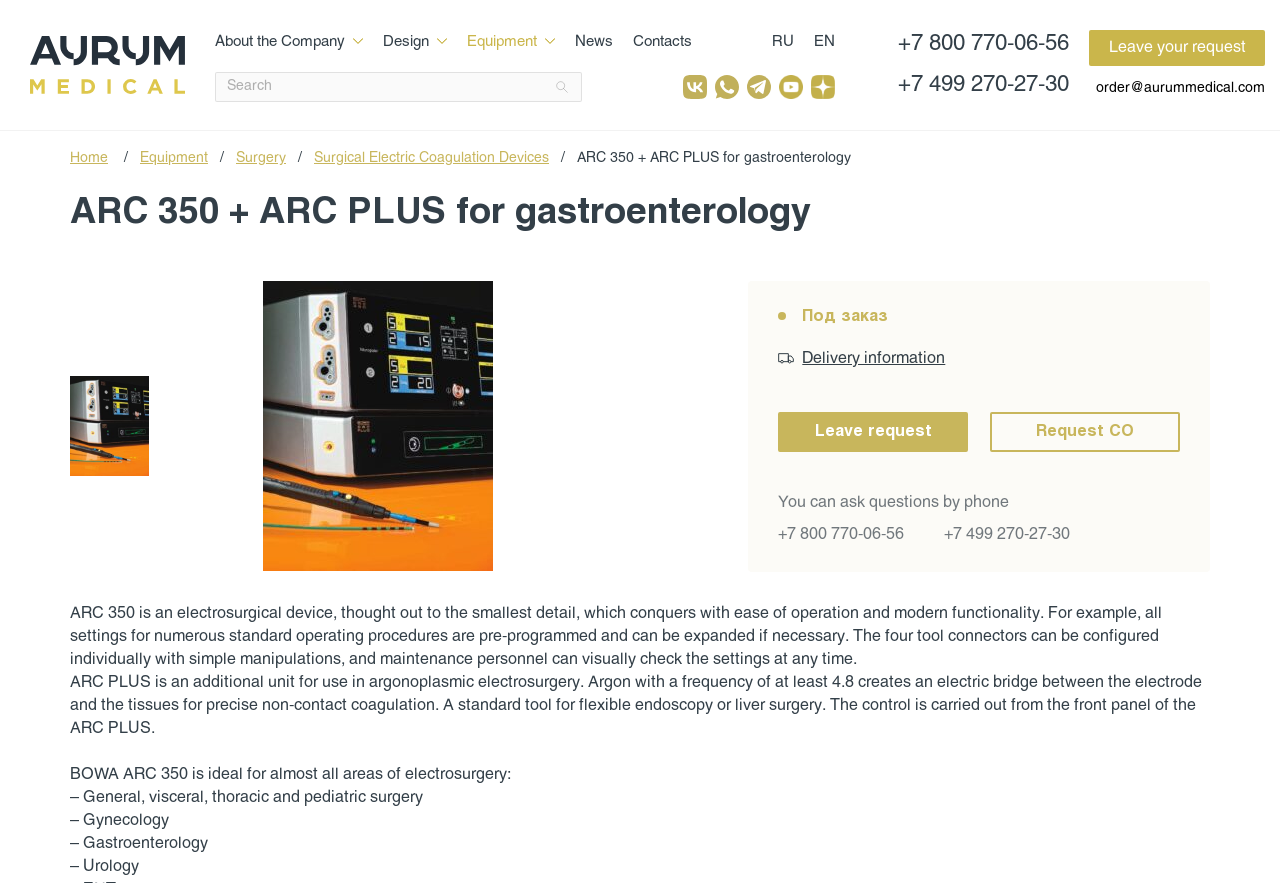What is the purpose of the ARC PLUS unit?
Answer the question with detailed information derived from the image.

I found the answer by reading the text on the webpage, which describes the ARC PLUS unit as being used for argonoplasmic electrosurgery. This is a specific type of electrosurgery that uses argon gas.